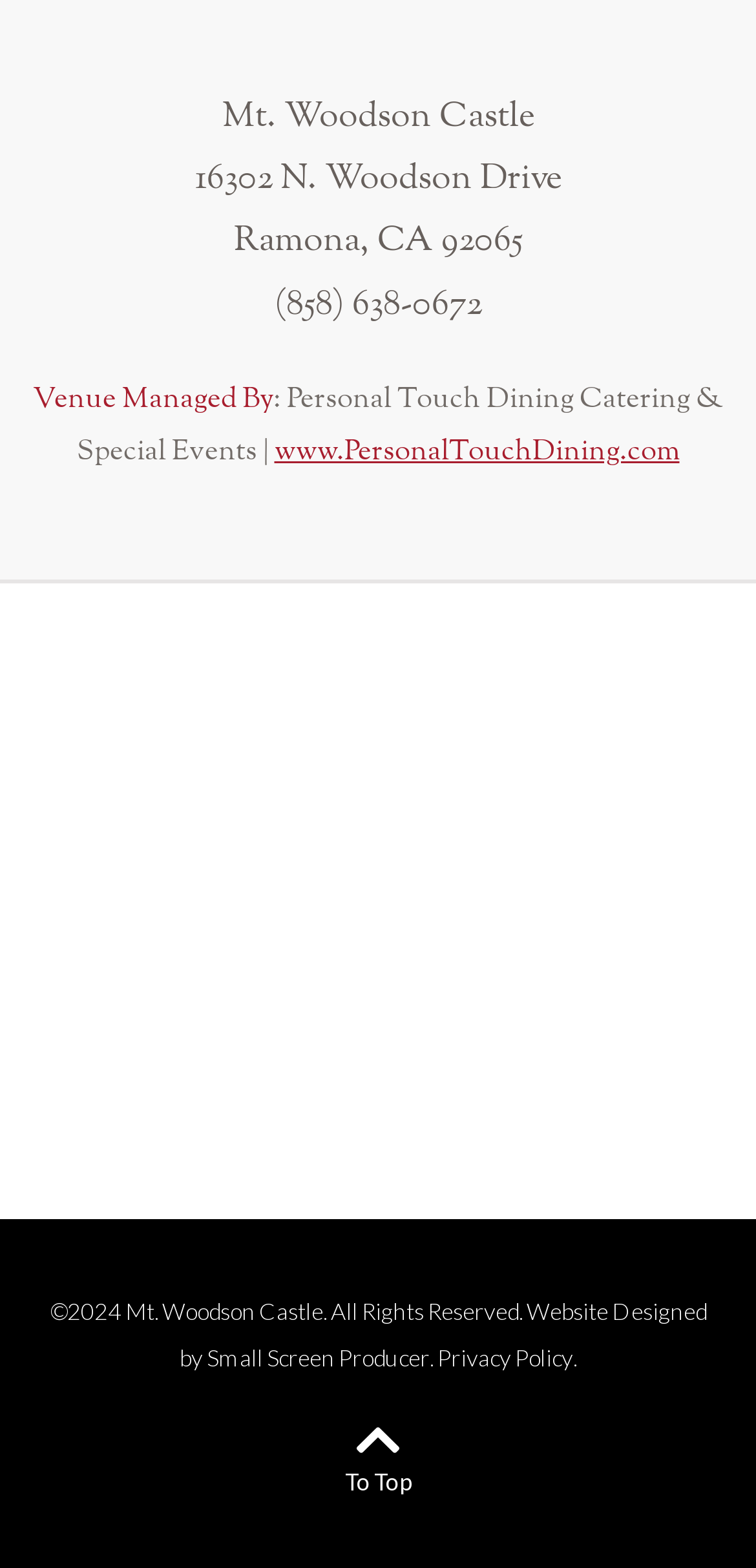Provide the bounding box coordinates of the HTML element this sentence describes: "Go to Top To Top". The bounding box coordinates consist of four float numbers between 0 and 1, i.e., [left, top, right, bottom].

[0.449, 0.9, 0.551, 0.955]